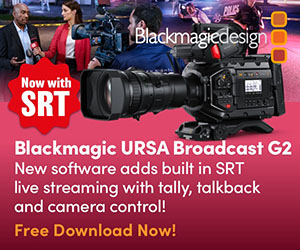What is the call to action in the advertisement?
Refer to the image and respond with a one-word or short-phrase answer.

Free Download Now!